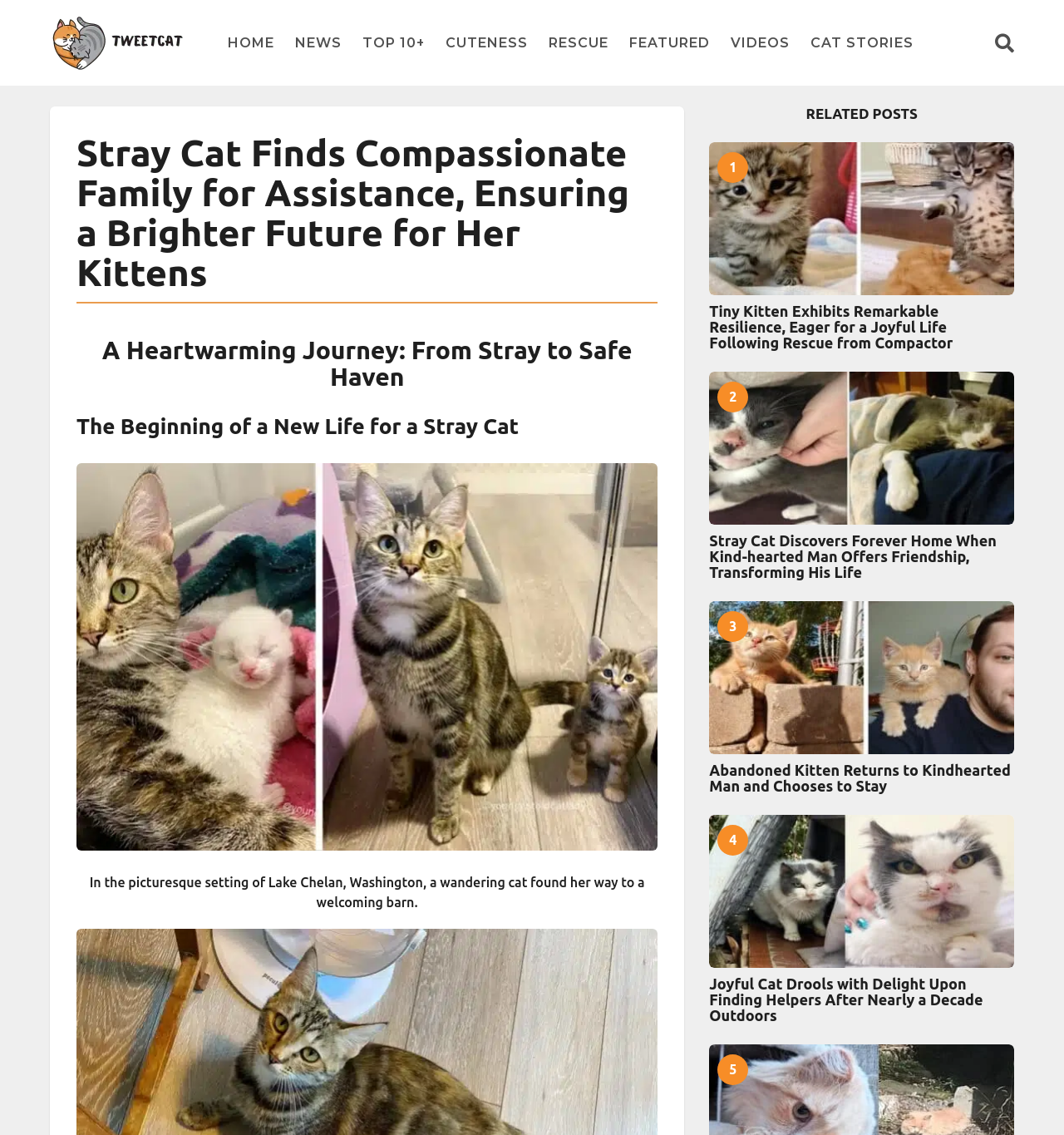Illustrate the webpage's structure and main components comprehensively.

This webpage tells the heartwarming story of a stray cat who found a loving family, providing her and her kittens with a safe haven and a chance for a better life. At the top of the page, there is a navigation menu with links to different sections, including "HOME", "NEWS", "TOP 10+", "CUTENESS", "RESCUE", "FEATURED", "VIDEOS", and "CAT STORIES". 

Below the navigation menu, there is a header section with a time stamp indicating when the article was posted, 5 months ago. The title of the article, "Stray Cat Finds Compassionate Family for Assistance, Ensuring a Brighter Future for Her Kittens", is displayed prominently. 

The main content of the webpage is divided into sections, each with a heading and a brief description. The first section, "A Heartwarming Journey: From Stray to Safe Haven", introduces the story of the stray cat. The second section, "The Beginning of a New Life for a Stray Cat", continues the story, describing how the cat found her way to a welcoming barn in Lake Chelan, Washington. 

The third section is a long paragraph that provides more details about the cat's journey. Below this section, there are three related posts, each with a heading, a brief description, and an image. The first related post is about a tiny kitten who exhibits remarkable resilience, the second is about a stray cat who discovers a forever home, and the third is about an abandoned kitten who returns to a kindhearted man. 

At the bottom of the page, there is a button with an "X" icon, which may be used to close the webpage.